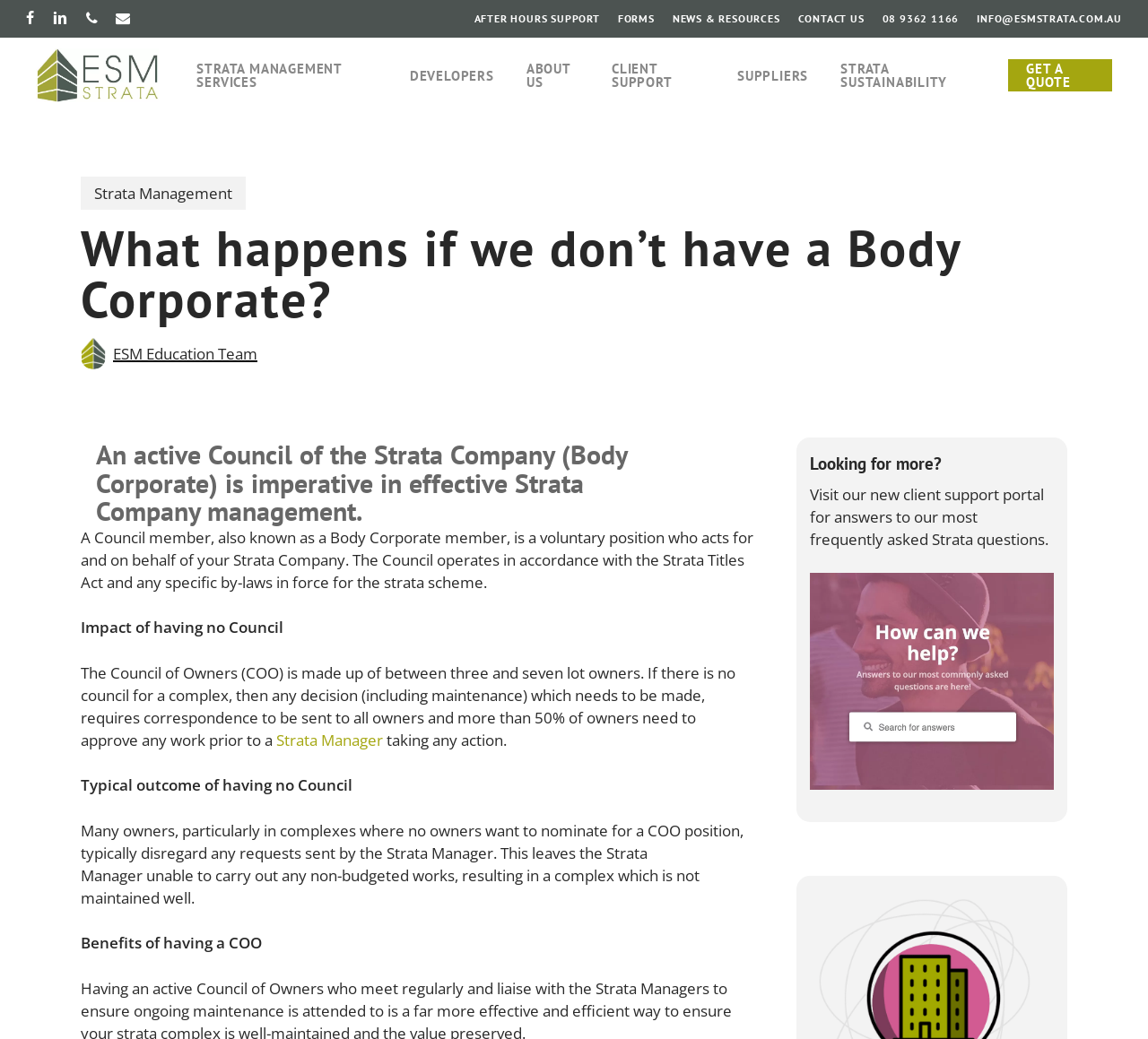Write a detailed summary of the webpage.

The webpage appears to be a resource page for strata management, specifically discussing the importance of having an active Council of the Strata Company (Body Corporate) for effective management. 

At the top of the page, there are several social media links, including Facebook, LinkedIn, and phone and email contact information. Below these links, there is a prominent logo for Exclusive Strata Management, accompanied by an image. 

The main content of the page is divided into sections. The first section has a heading "What happens if we don’t have a Body Corporate?" and features an image. Below this, there is a link to "Strata Management" and a heading that reiterates the importance of an active Council of the Strata Company. 

The following section explains the role of a Council member, also known as a Body Corporate member, and how they operate in accordance with the Strata Titles Act. There is also a discussion on the impact of not having a Council, including the difficulties in making decisions and carrying out maintenance. 

Additionally, the page highlights the typical outcome of not having a Council, such as owners disregarding requests from the Strata Manager, resulting in poor maintenance of the complex. The benefits of having a Council of Owners are also outlined. 

Towards the bottom of the page, there is a section titled "Looking for more?" which invites users to visit a new client support portal for answers to frequently asked Strata questions.